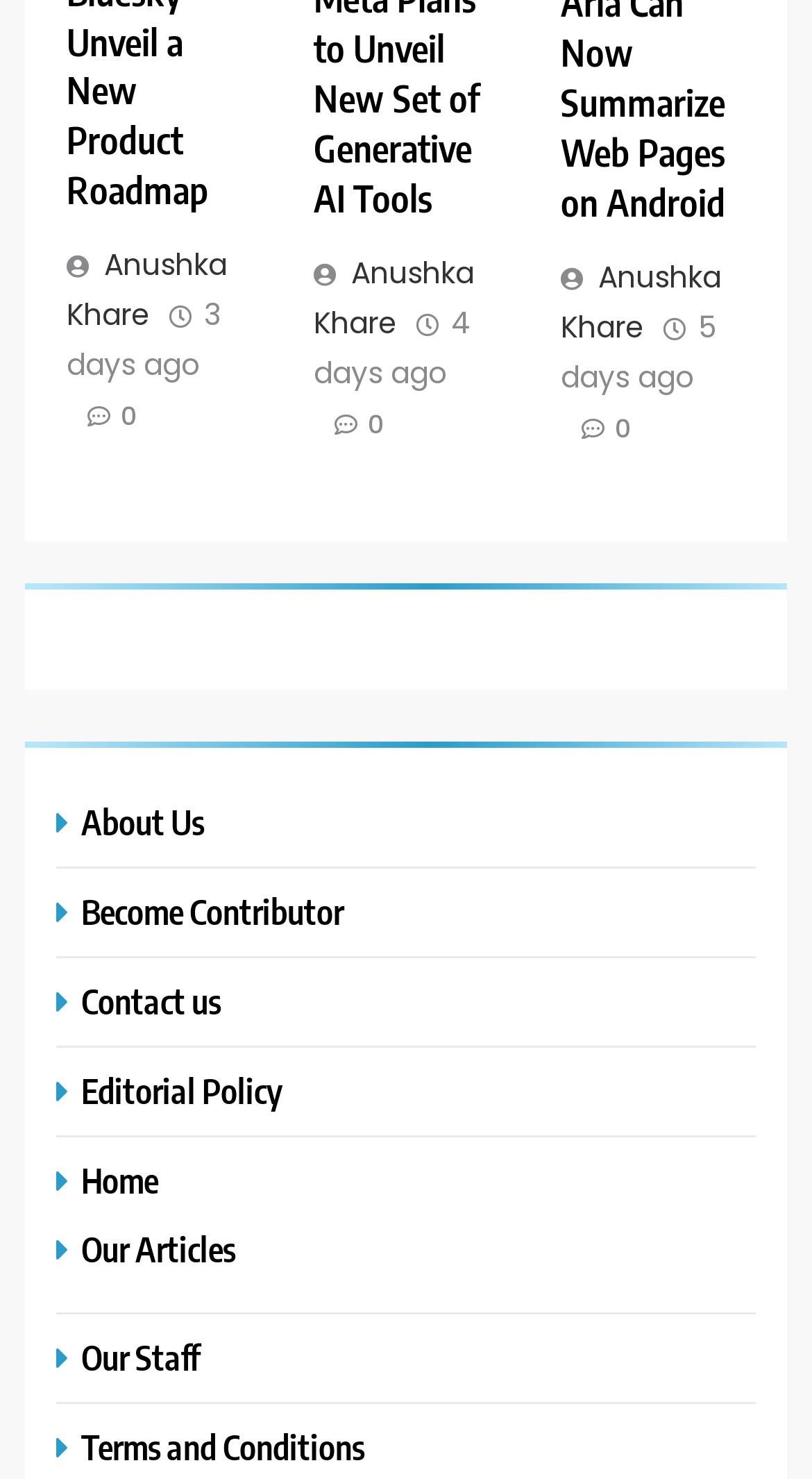Locate the bounding box coordinates of the element that needs to be clicked to carry out the instruction: "view Our Articles". The coordinates should be given as four float numbers ranging from 0 to 1, i.e., [left, top, right, bottom].

[0.069, 0.83, 0.303, 0.859]